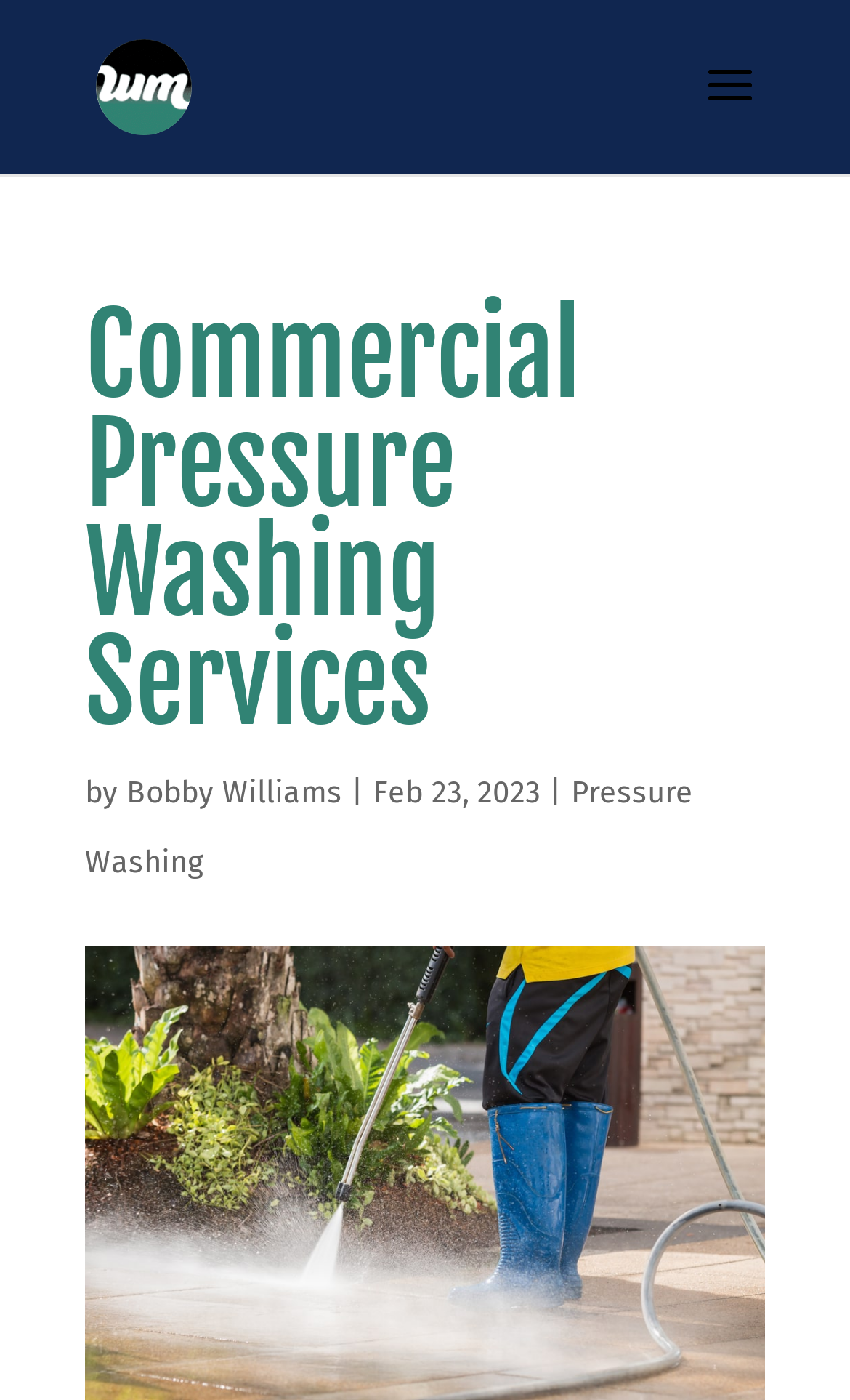Locate the bounding box coordinates of the UI element described by: "Bobby Williams". The bounding box coordinates should consist of four float numbers between 0 and 1, i.e., [left, top, right, bottom].

[0.149, 0.553, 0.403, 0.579]